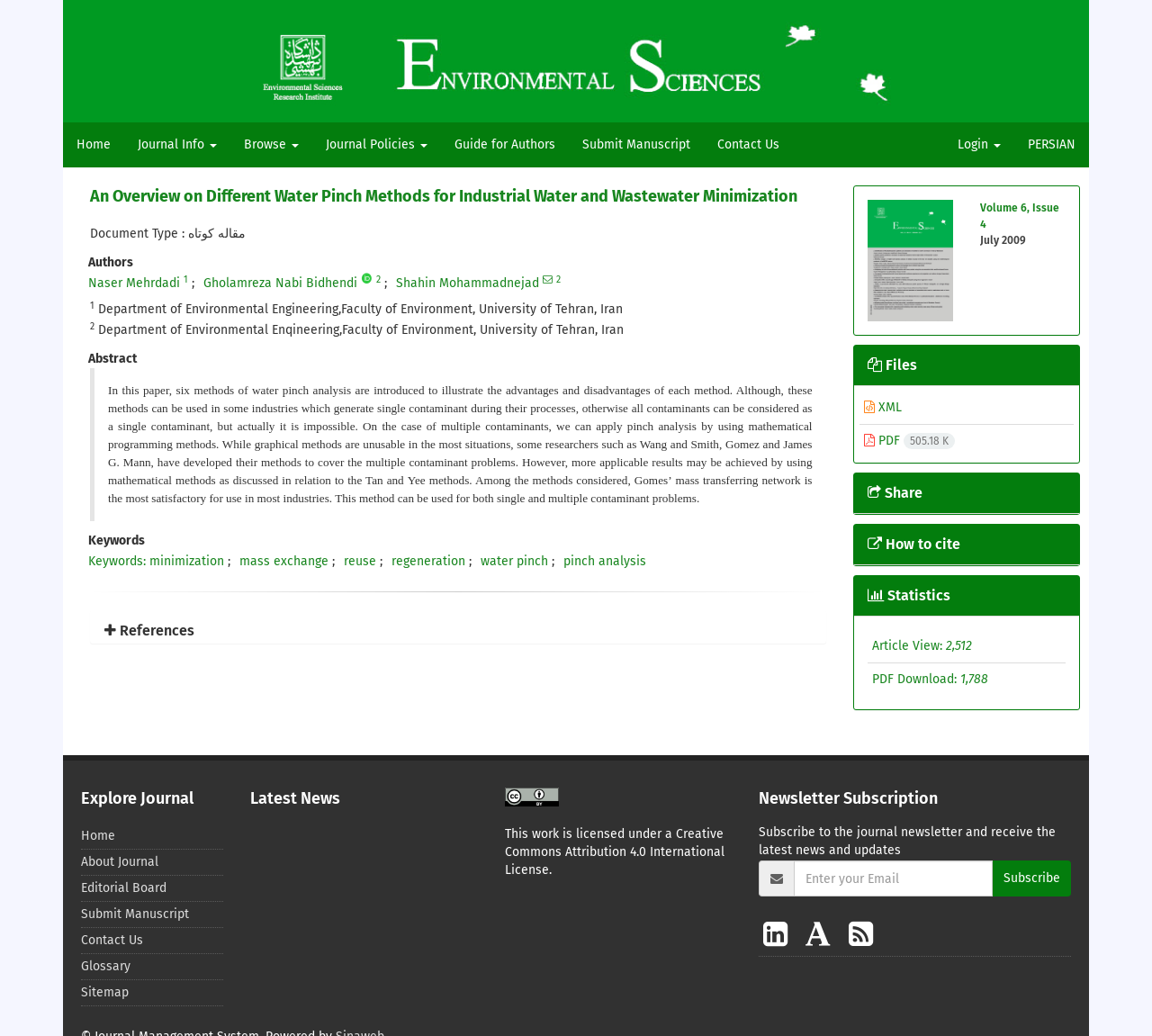Identify and provide the title of the webpage.

An Overview on Different Water Pinch Methods for Industrial Water and Wastewater Minimization